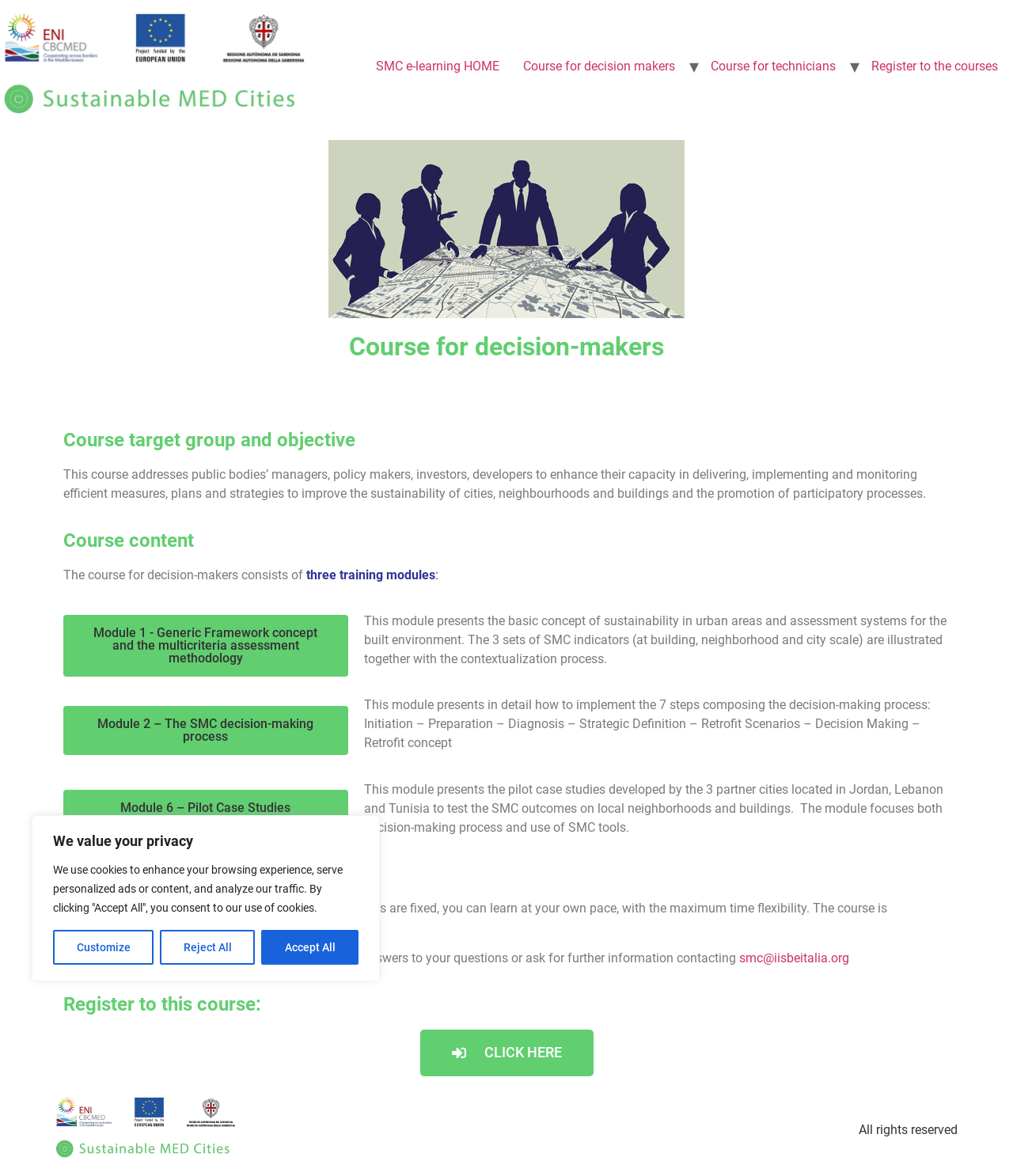Locate the bounding box coordinates of the area you need to click to fulfill this instruction: 'Click the SMC e-learning HOME link'. The coordinates must be in the form of four float numbers ranging from 0 to 1: [left, top, right, bottom].

[0.359, 0.043, 0.505, 0.07]